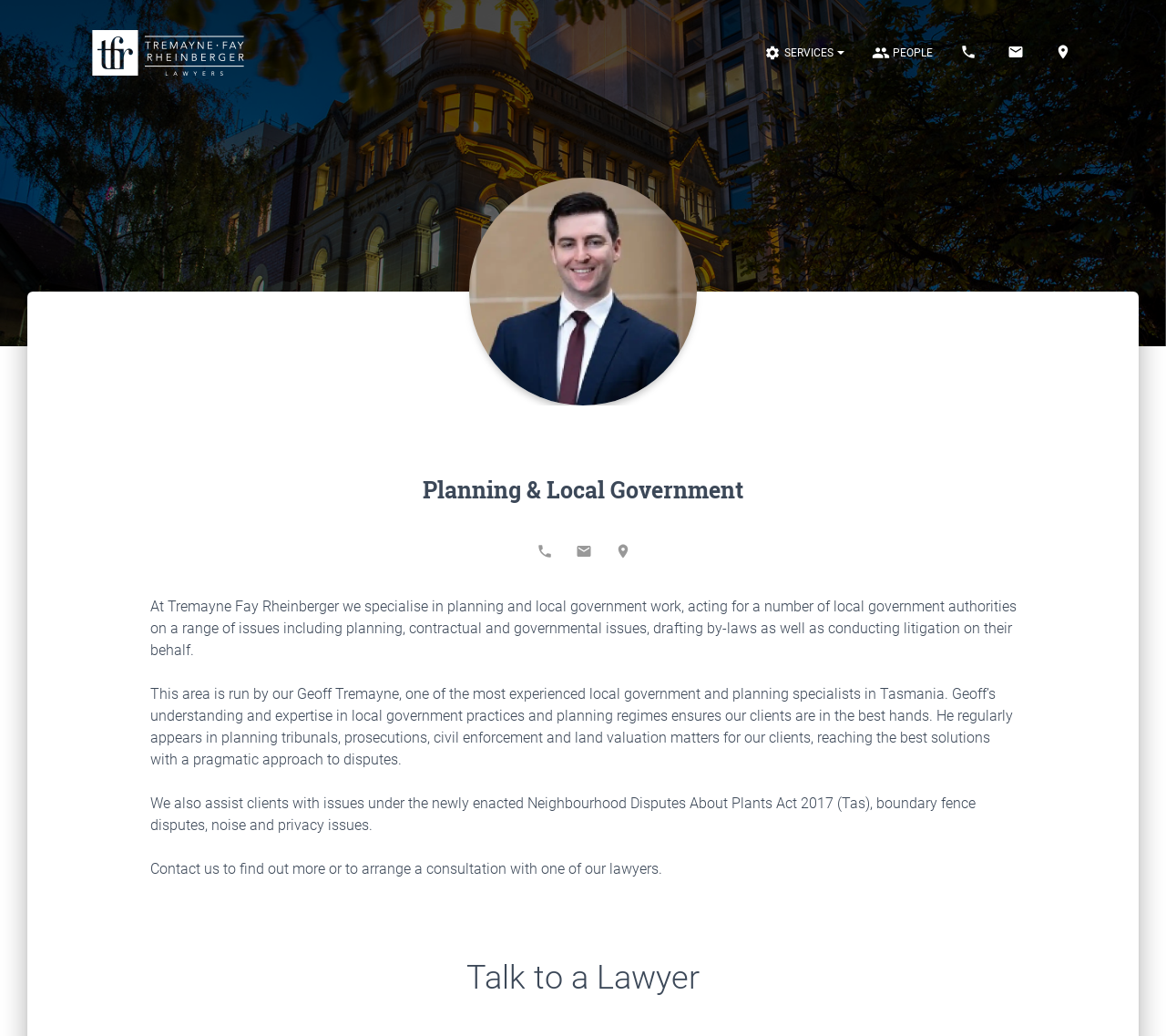Use a single word or phrase to respond to the question:
What is the purpose of the 'Talk to a Lawyer' section?

to arrange a consultation